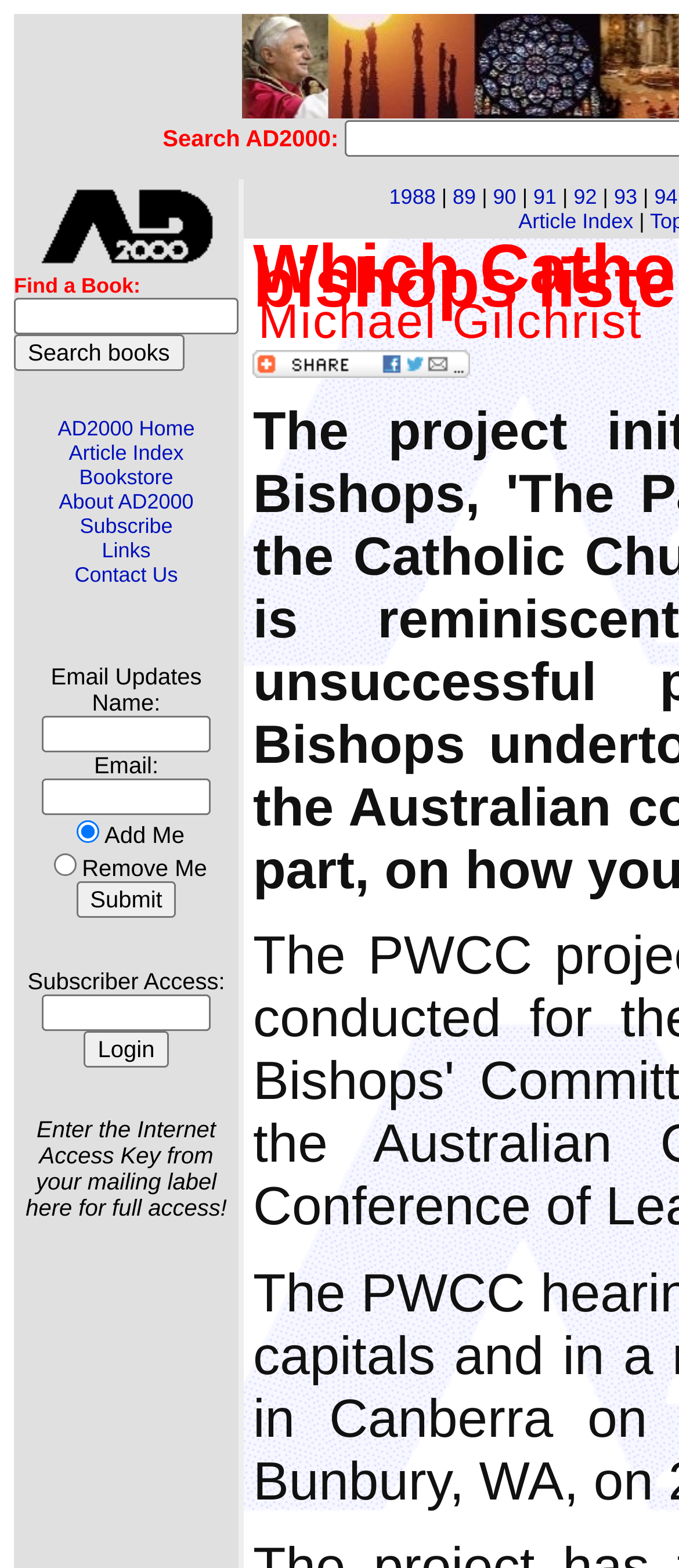Determine the bounding box coordinates of the clickable element to complete this instruction: "Search for a book". Provide the coordinates in the format of four float numbers between 0 and 1, [left, top, right, bottom].

[0.021, 0.19, 0.351, 0.214]